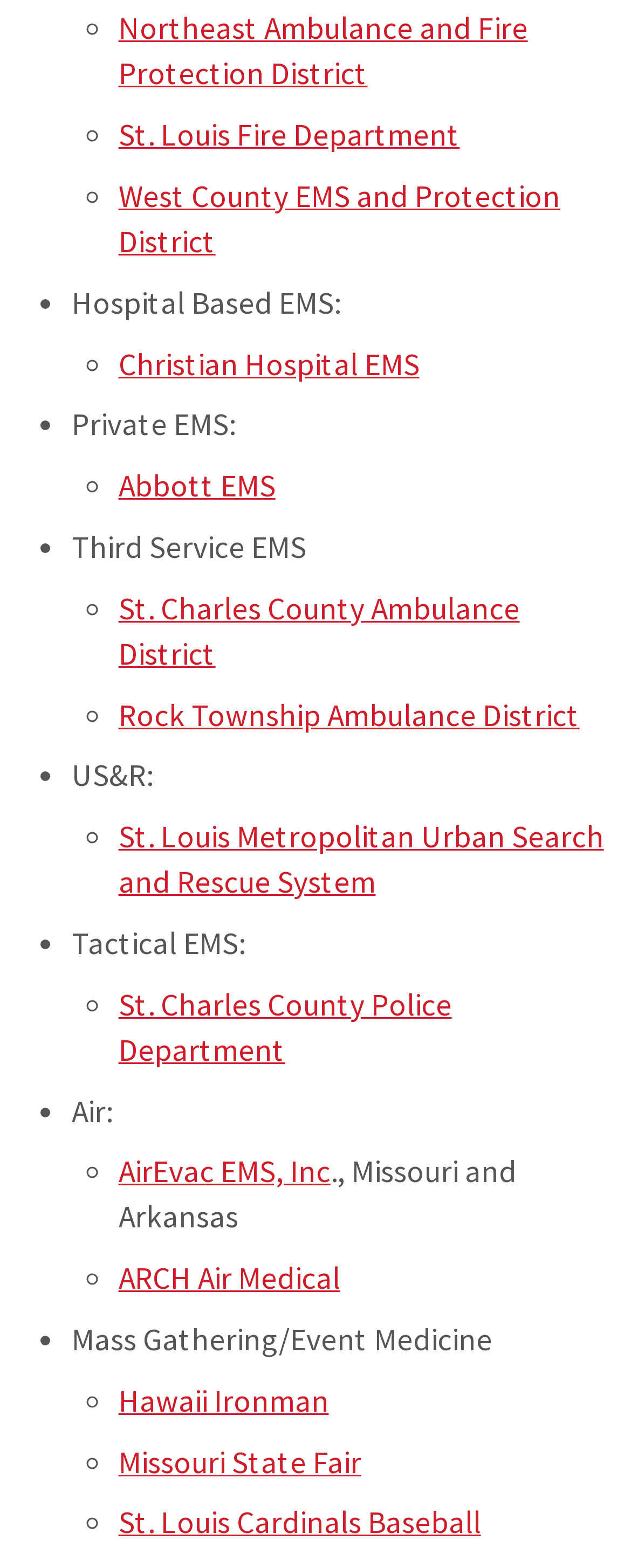Show the bounding box coordinates for the HTML element described as: "AirEvac EMS, Inc".

[0.188, 0.735, 0.524, 0.759]